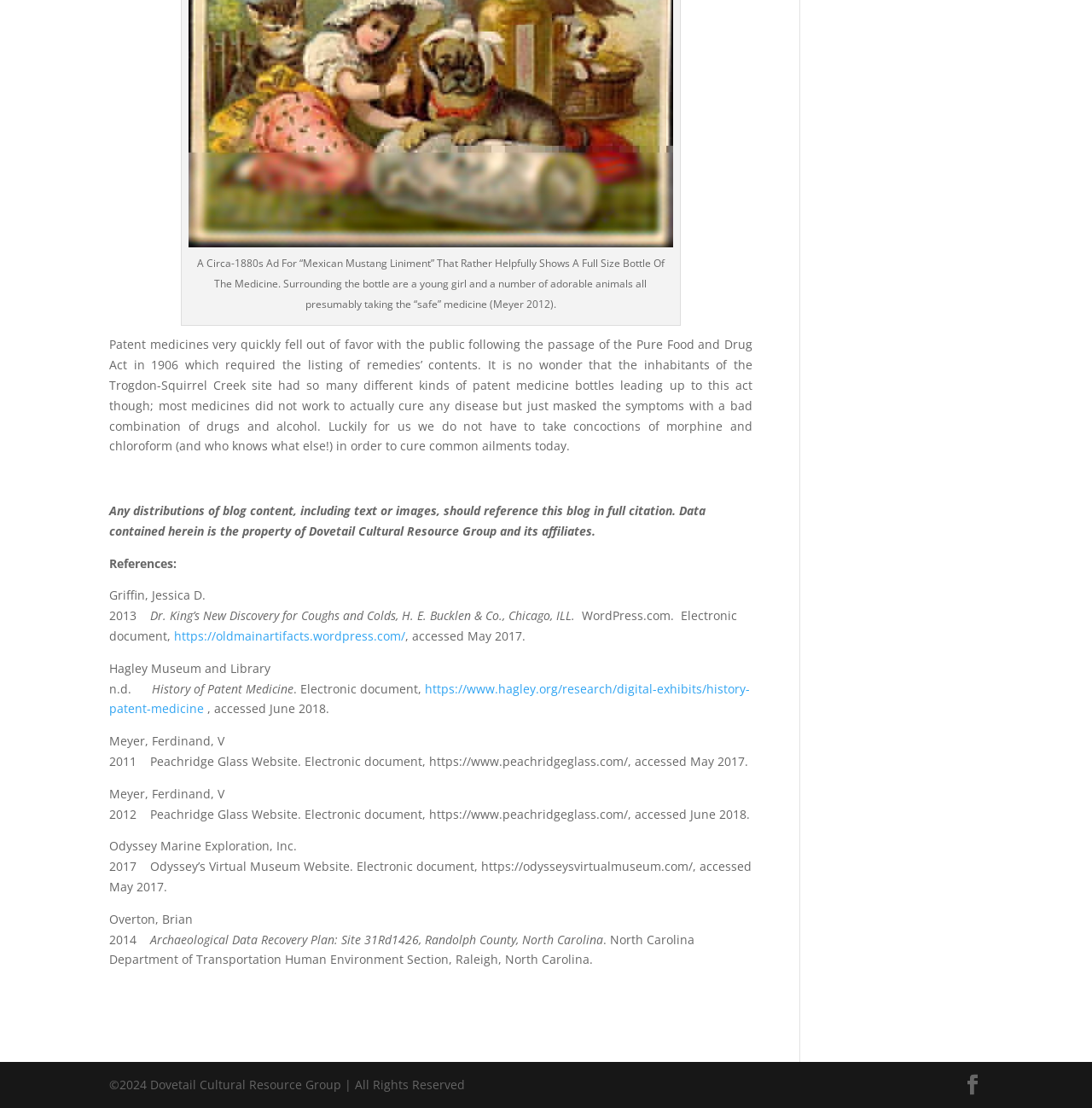Give a one-word or short phrase answer to the question: 
What is Dr. King's New Discovery for?

Coughs and Colds